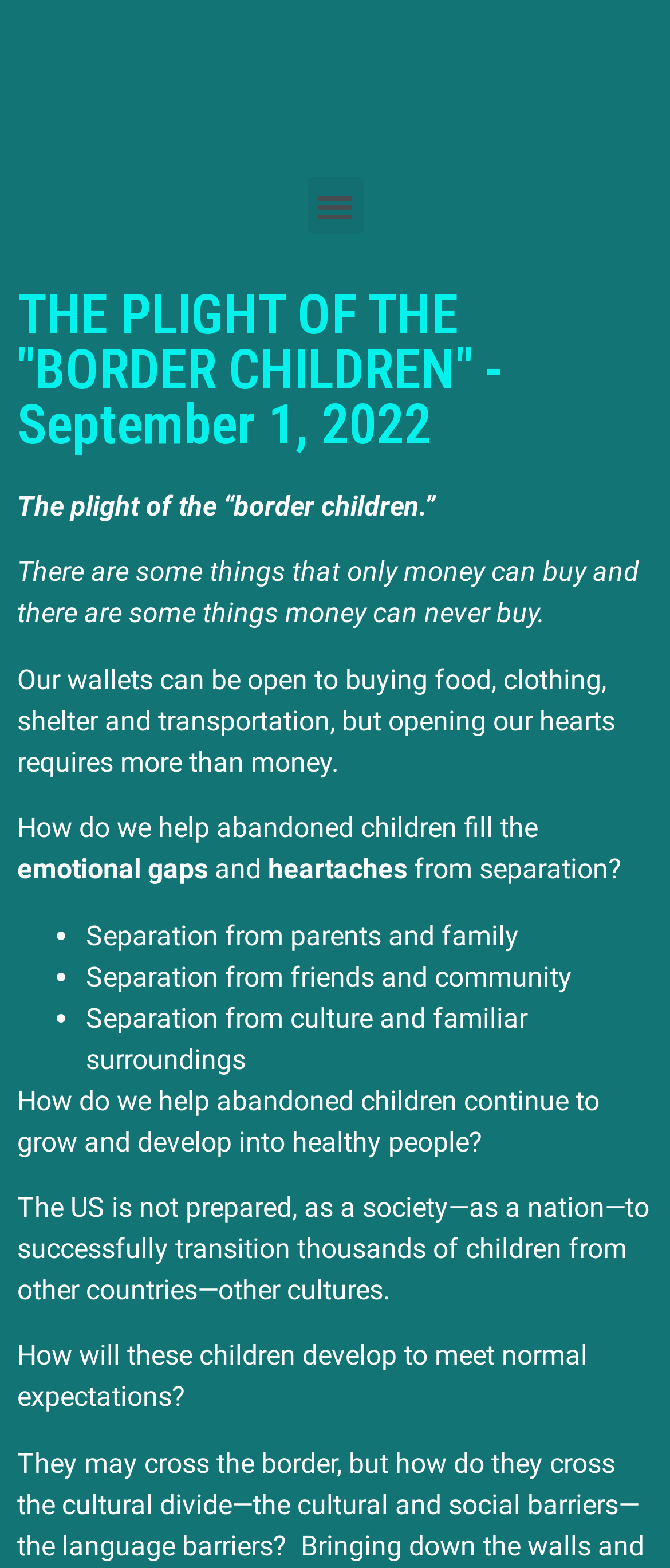What is the question about the development of abandoned children?
Use the image to answer the question with a single word or phrase.

How they meet normal expectations